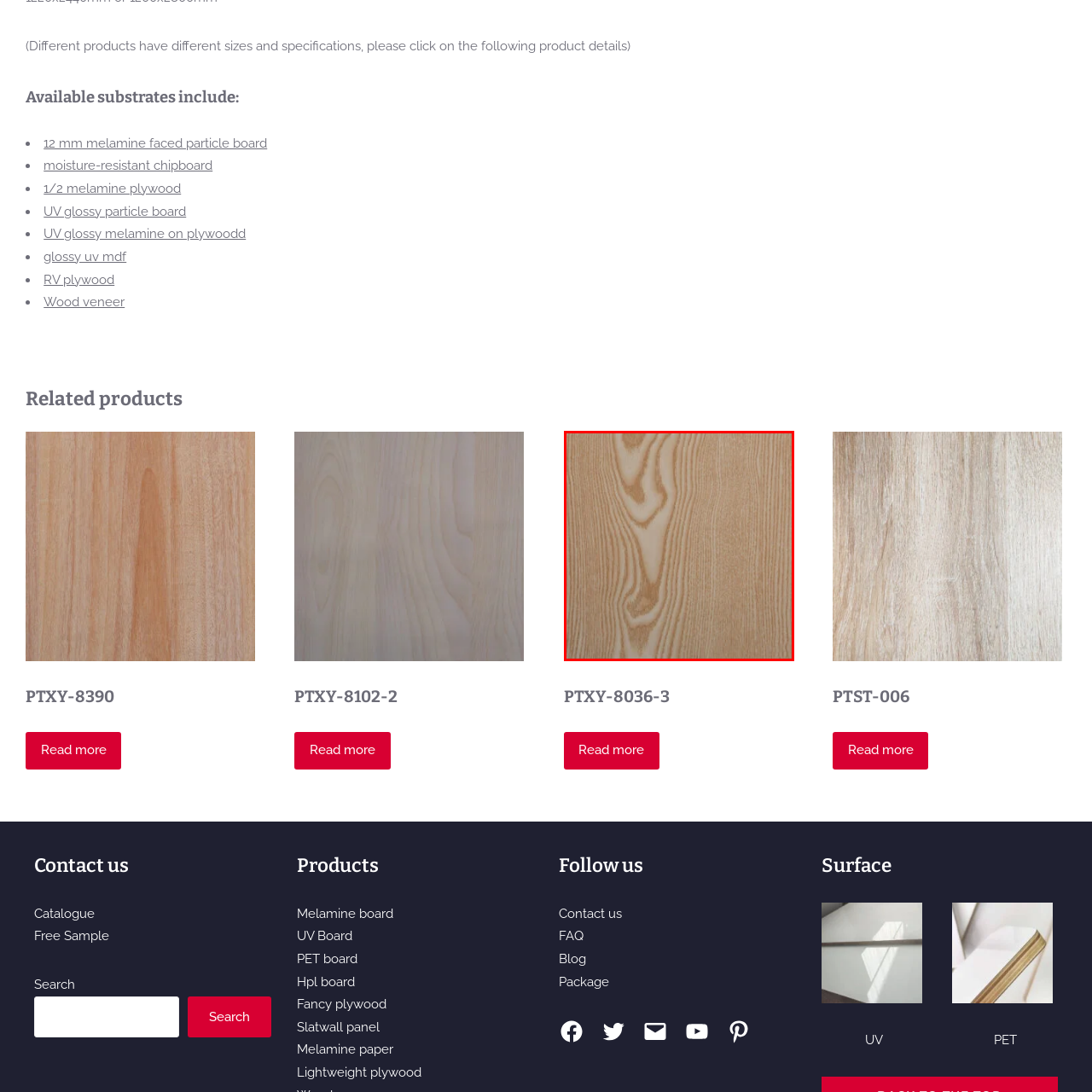Describe meticulously the scene encapsulated by the red boundary in the image.

The image features a close-up view of a melamine board, showcasing a light-colored wood design characterized by natural grain patterns. The subtle variations in hue and texture reflect the realistic appearance of wood, making it an attractive option for various applications, including furniture and interior décor. This specific melamine product, identified as "PTXY-8036-3," is part of a cabinet design that combines style and functionality. The image highlights the smooth surface and intricate wood grain, emphasizing the aesthetic appeal that melamine boards can bring to modern living spaces.